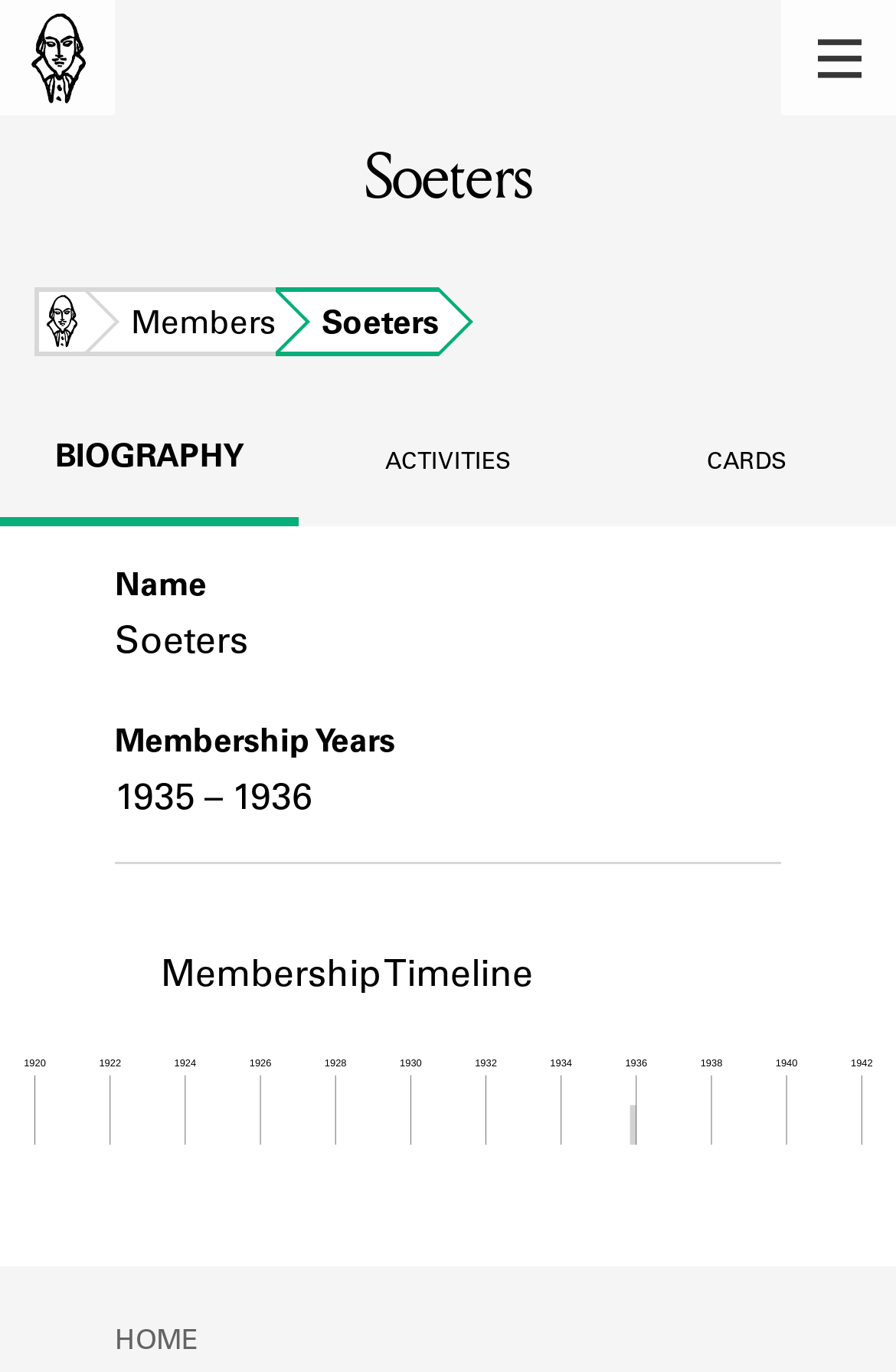Pinpoint the bounding box coordinates of the clickable element to carry out the following instruction: "view biography."

[0.0, 0.293, 0.333, 0.377]